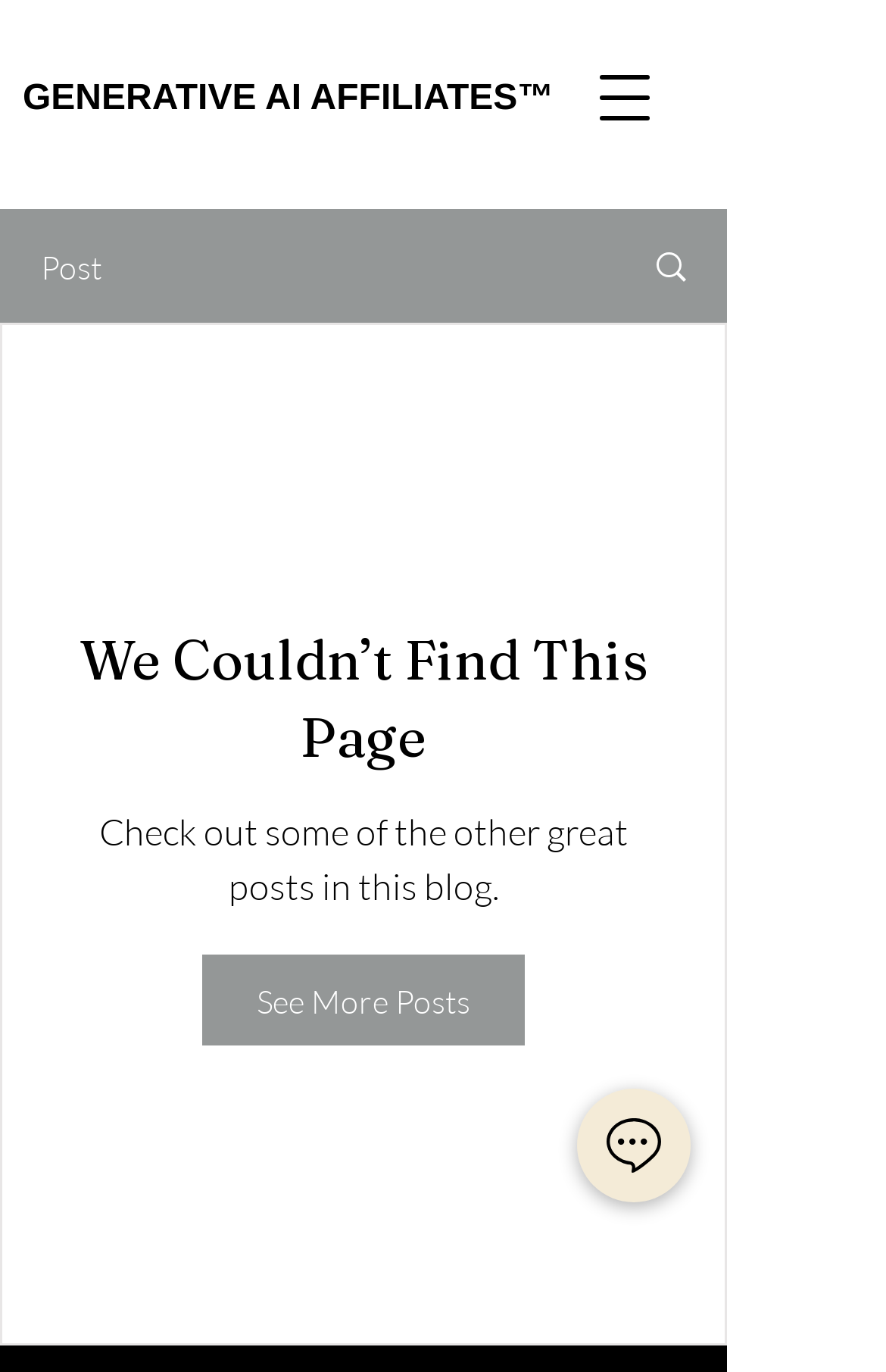What is the purpose of the link at the bottom?
Respond with a short answer, either a single word or a phrase, based on the image.

See More Posts